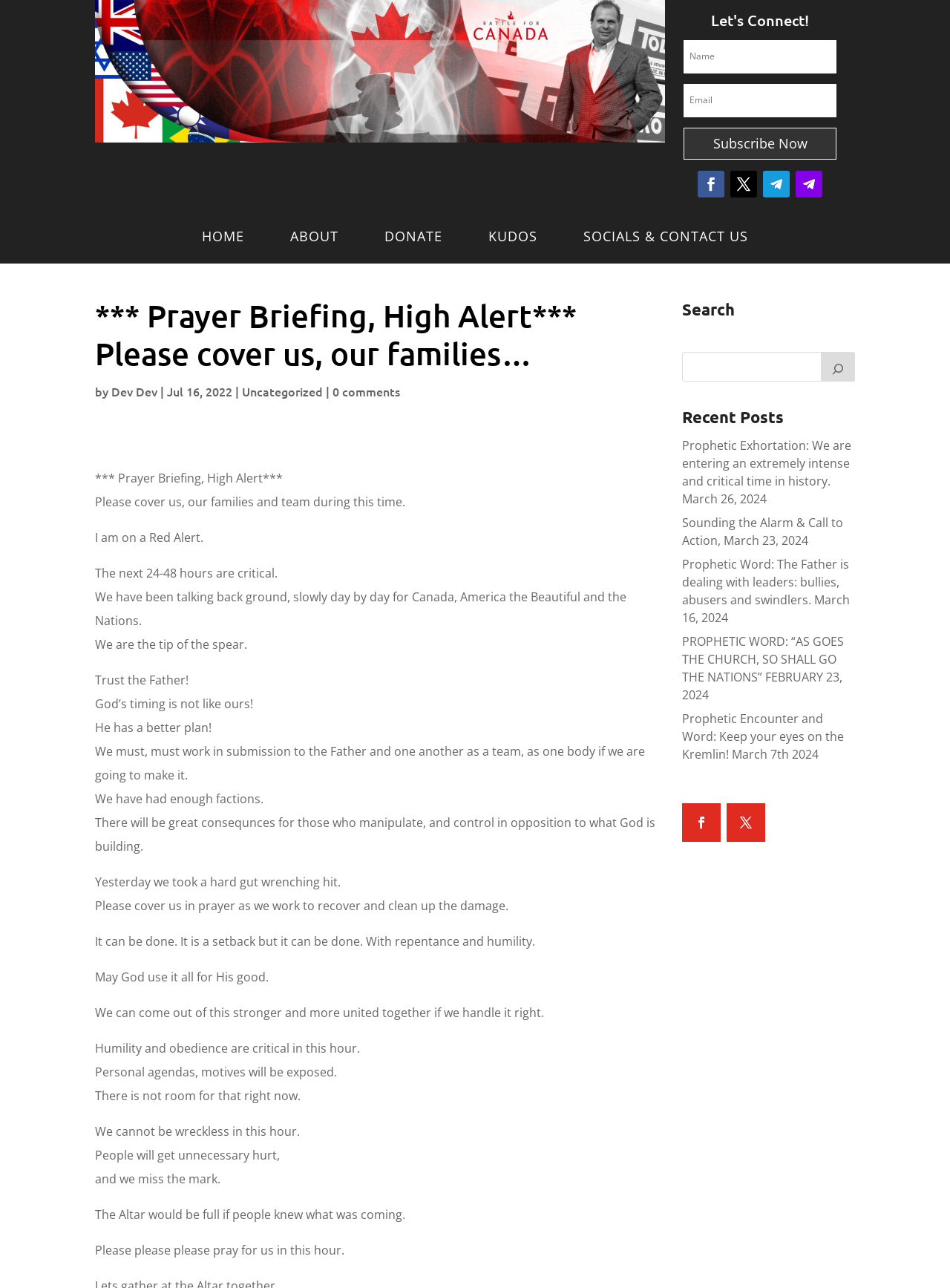Give a detailed overview of the webpage's appearance and contents.

This webpage appears to be a blog post or article from a Christian website, specifically a prayer briefing with a high alert warning. At the top of the page, there is a large image taking up about 60% of the width, with a heading "Let's Connect!" and two textboxes below it, likely for subscription or contact information. 

To the right of the image, there are several social media links, including Facebook, Twitter, and Instagram, represented by their respective icons. Below these icons, there are six navigation links: "HOME", "ABOUT", "DONATE", "KUDOS", and "SOCIALS & CONTACT US".

The main content of the page is a prayer briefing, which takes up most of the page. The briefing is divided into several paragraphs, each with a specific message or prayer request. The text is written in a personal and urgent tone, with the author asking for prayer coverage during a critical time. The briefing mentions specific events, such as a "hard gut-wrenching hit" and the need for repentance, humility, and obedience.

Below the briefing, there is a section with a heading "Search" and a search box, accompanied by a search button with a magnifying glass icon. To the right of the search section, there is a heading "Recent Posts" with five links to recent articles or prophetic words, each with a date and a brief description.

Throughout the page, there are several links and buttons, but the overall focus is on the prayer briefing and the call to action for readers to pray and support the author and their team during this critical time.